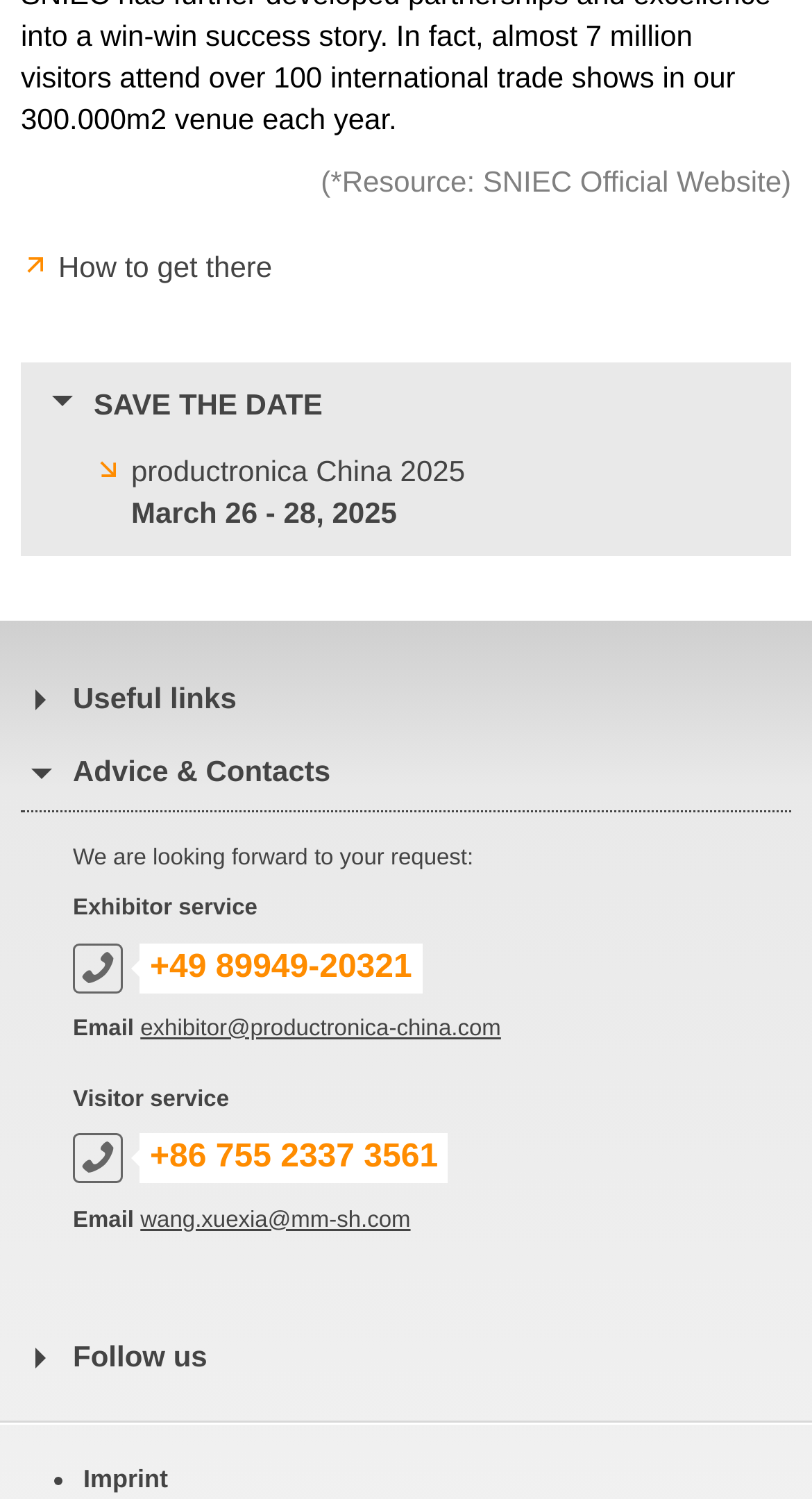Indicate the bounding box coordinates of the clickable region to achieve the following instruction: "Get more information about productronica China 2025."

[0.115, 0.3, 0.936, 0.356]